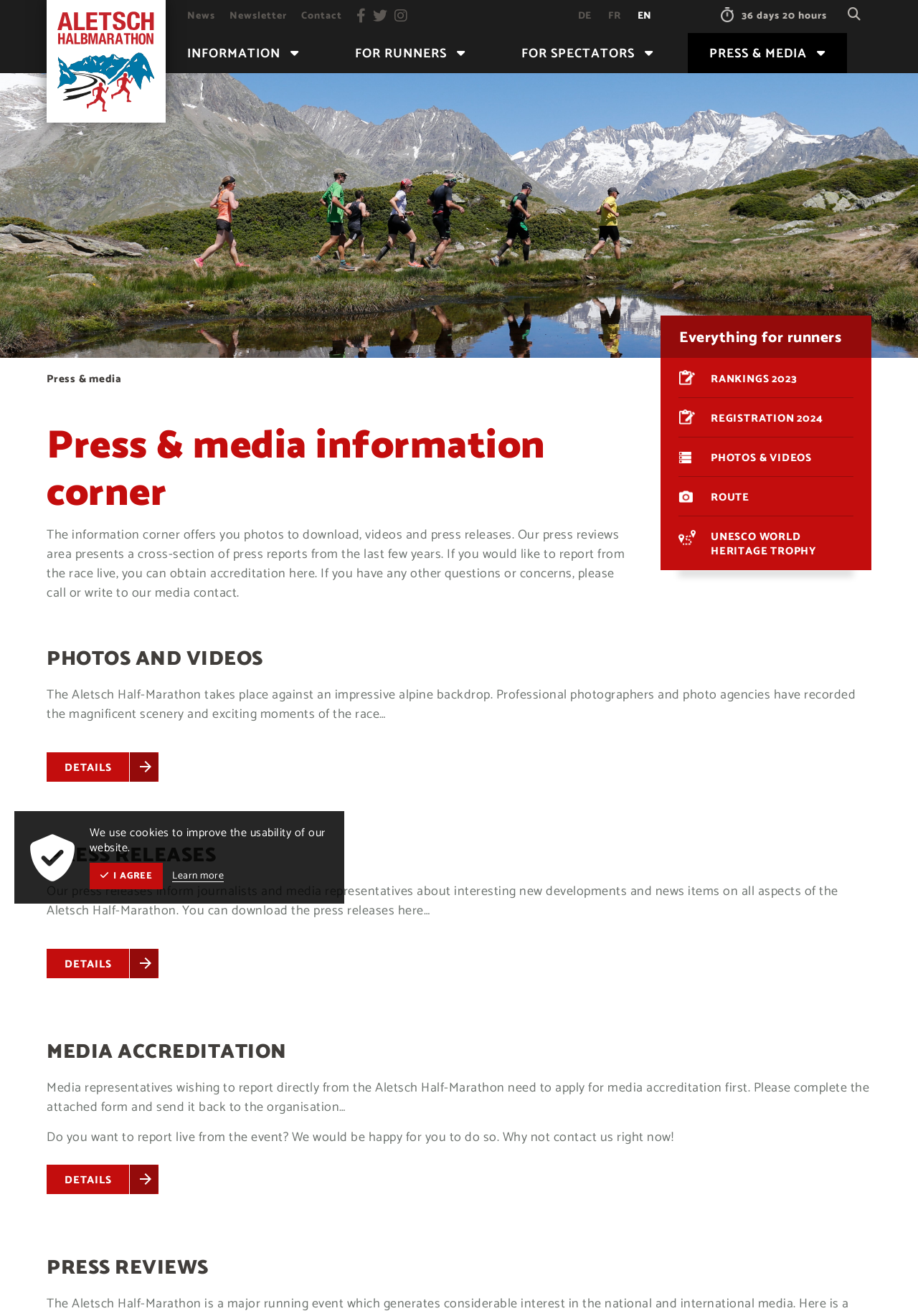Highlight the bounding box coordinates of the region I should click on to meet the following instruction: "Apply for media accreditation".

[0.051, 0.787, 0.312, 0.812]